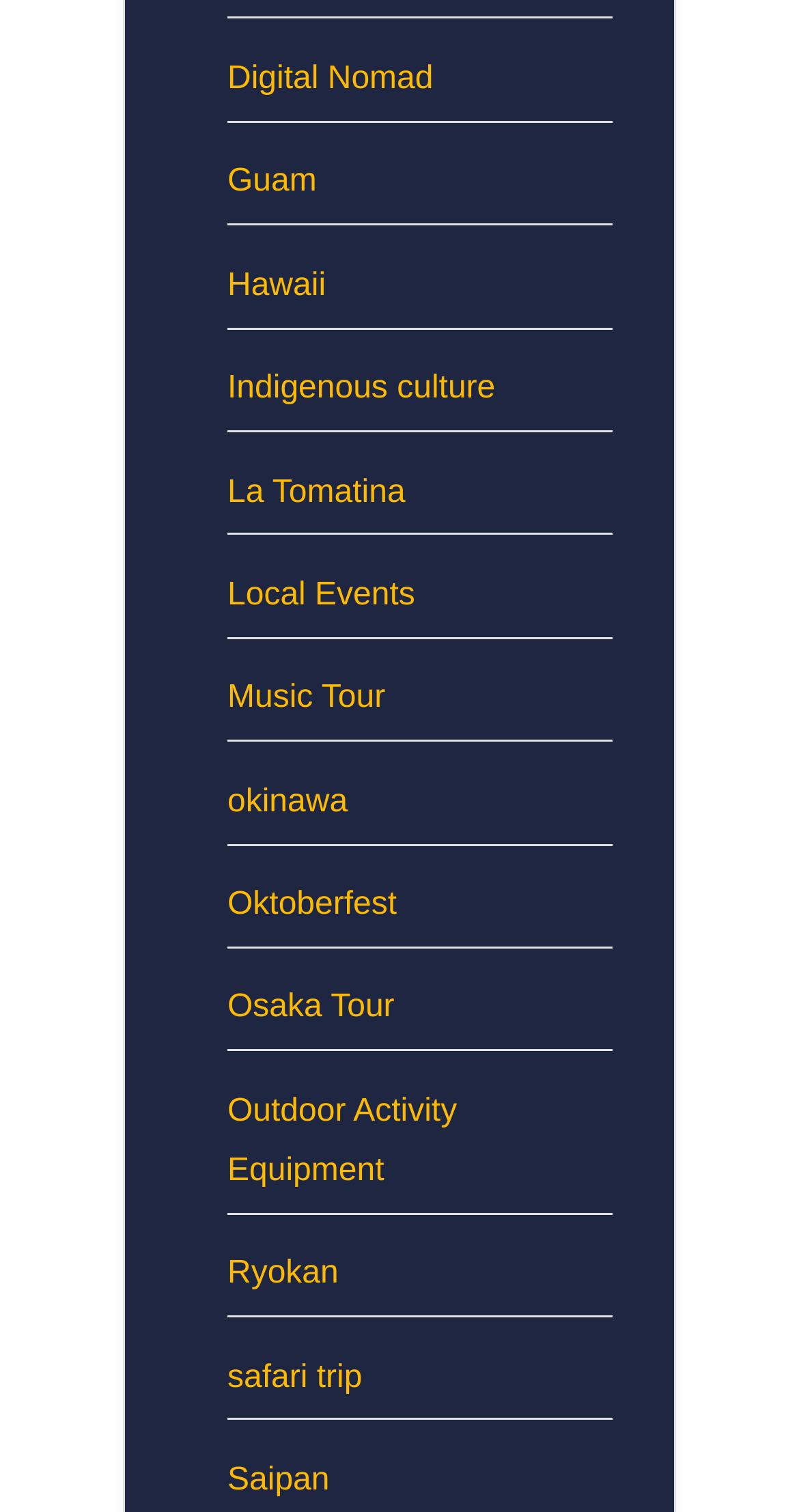Given the webpage screenshot, identify the bounding box of the UI element that matches this description: "Indigenous culture".

[0.285, 0.245, 0.62, 0.268]